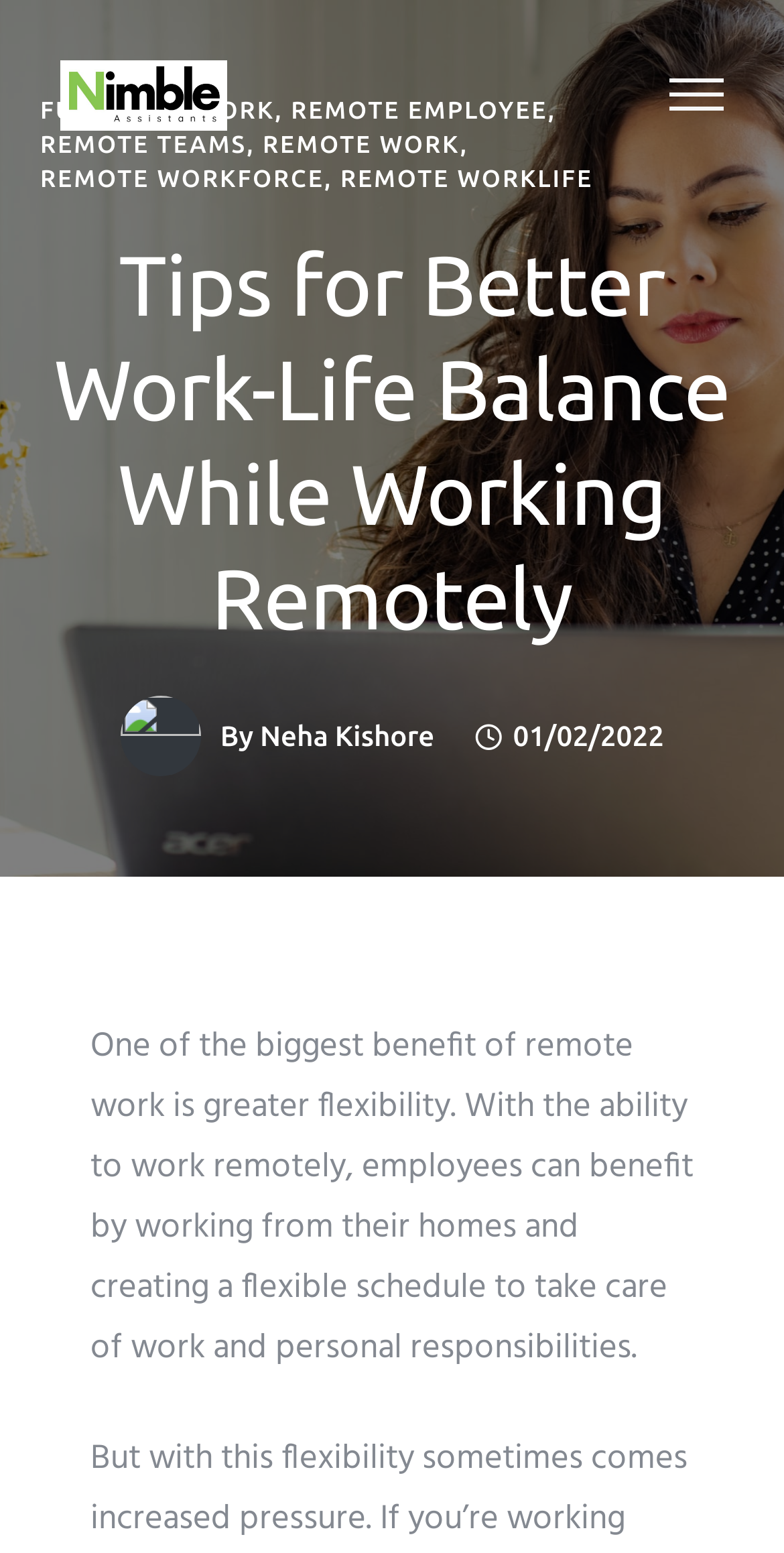Extract the main headline from the webpage and generate its text.

Tips for Better Work-Life Balance While Working Remotely